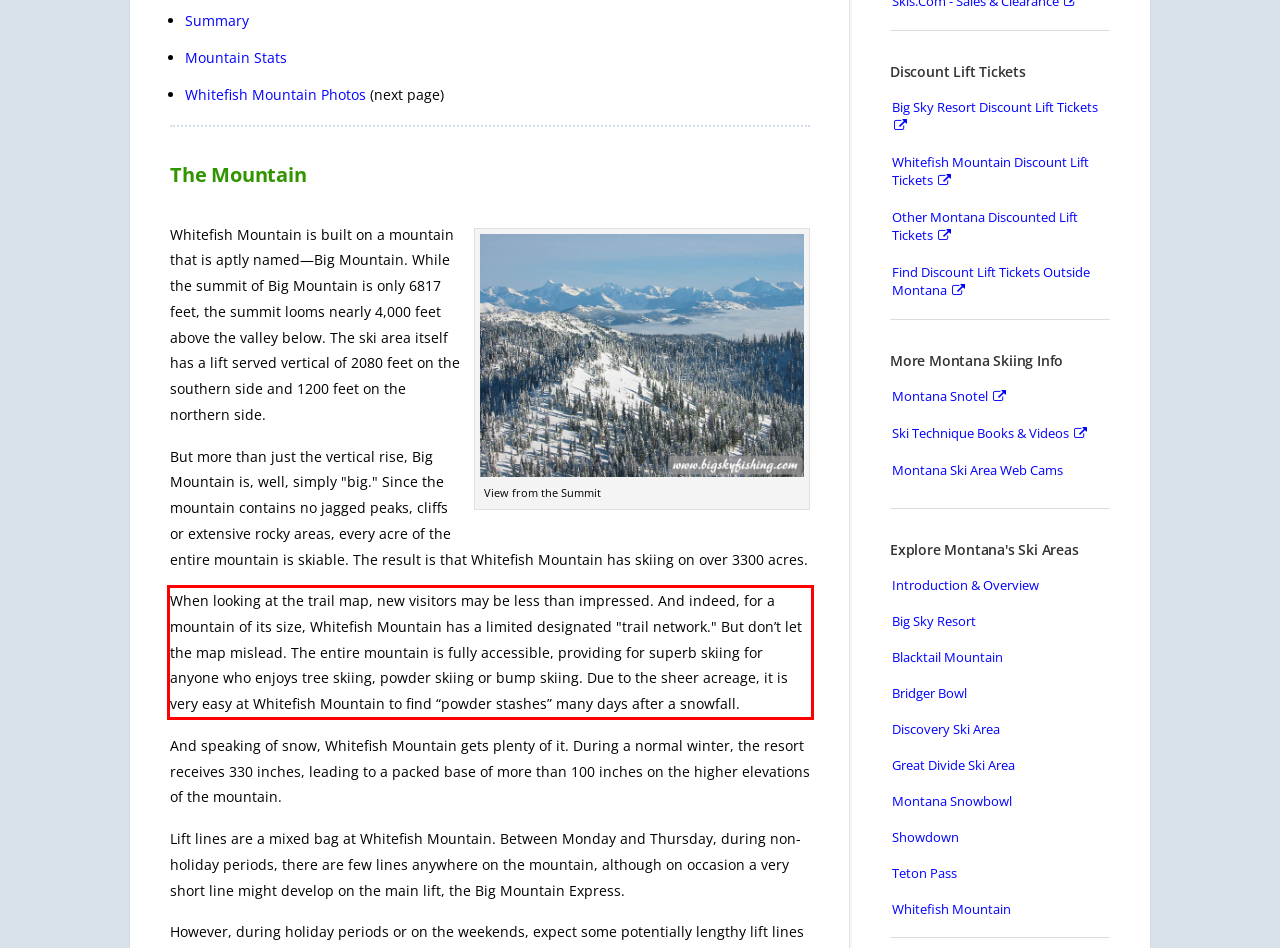Using the provided screenshot, read and generate the text content within the red-bordered area.

When looking at the trail map, new visitors may be less than impressed. And indeed, for a mountain of its size, Whitefish Mountain has a limited designated "trail network." But don’t let the map mislead. The entire mountain is fully accessible, providing for superb skiing for anyone who enjoys tree skiing, powder skiing or bump skiing. Due to the sheer acreage, it is very easy at Whitefish Mountain to find “powder stashes” many days after a snowfall.